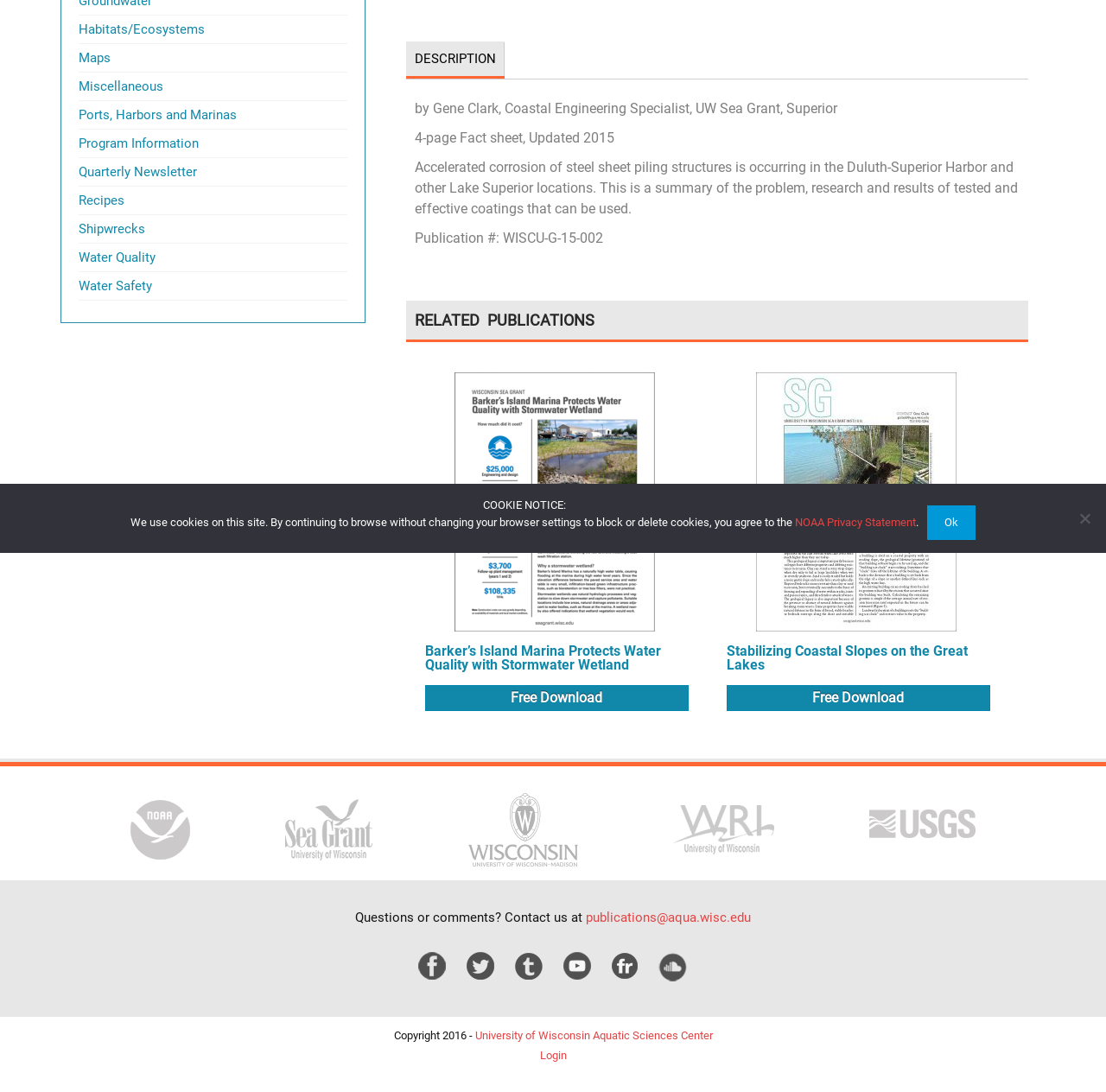Given the description of the UI element: "Free Download", predict the bounding box coordinates in the form of [left, top, right, bottom], with each value being a float between 0 and 1.

[0.657, 0.627, 0.895, 0.651]